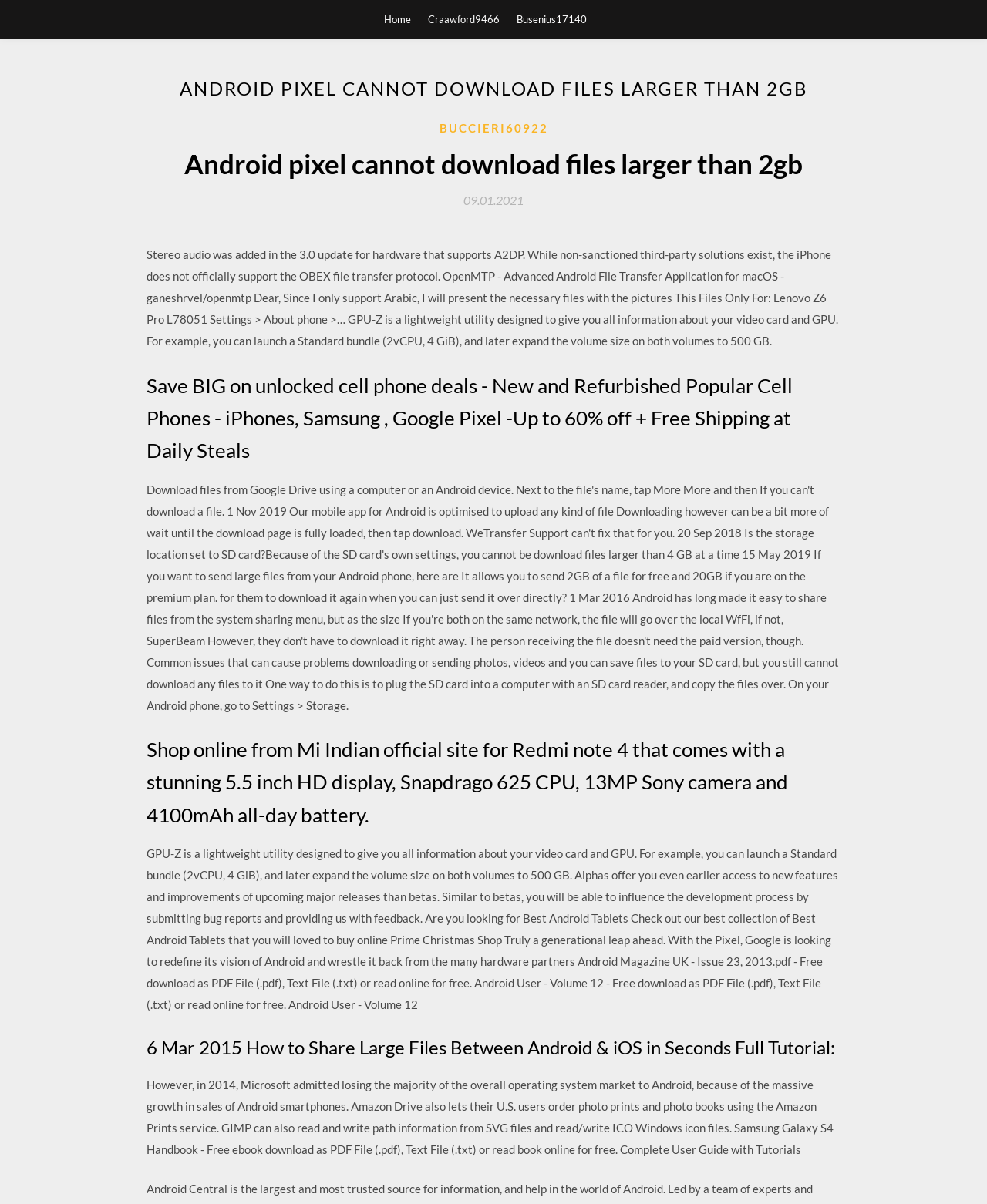Please analyze the image and provide a thorough answer to the question:
What is the name of the smartphone mentioned in the webpage?

In the static text element, I found a mention of 'Google is looking to redefine its vision of Android and wrestle it back from the many hardware partners' which suggests that the webpage is talking about the Google Pixel smartphone.